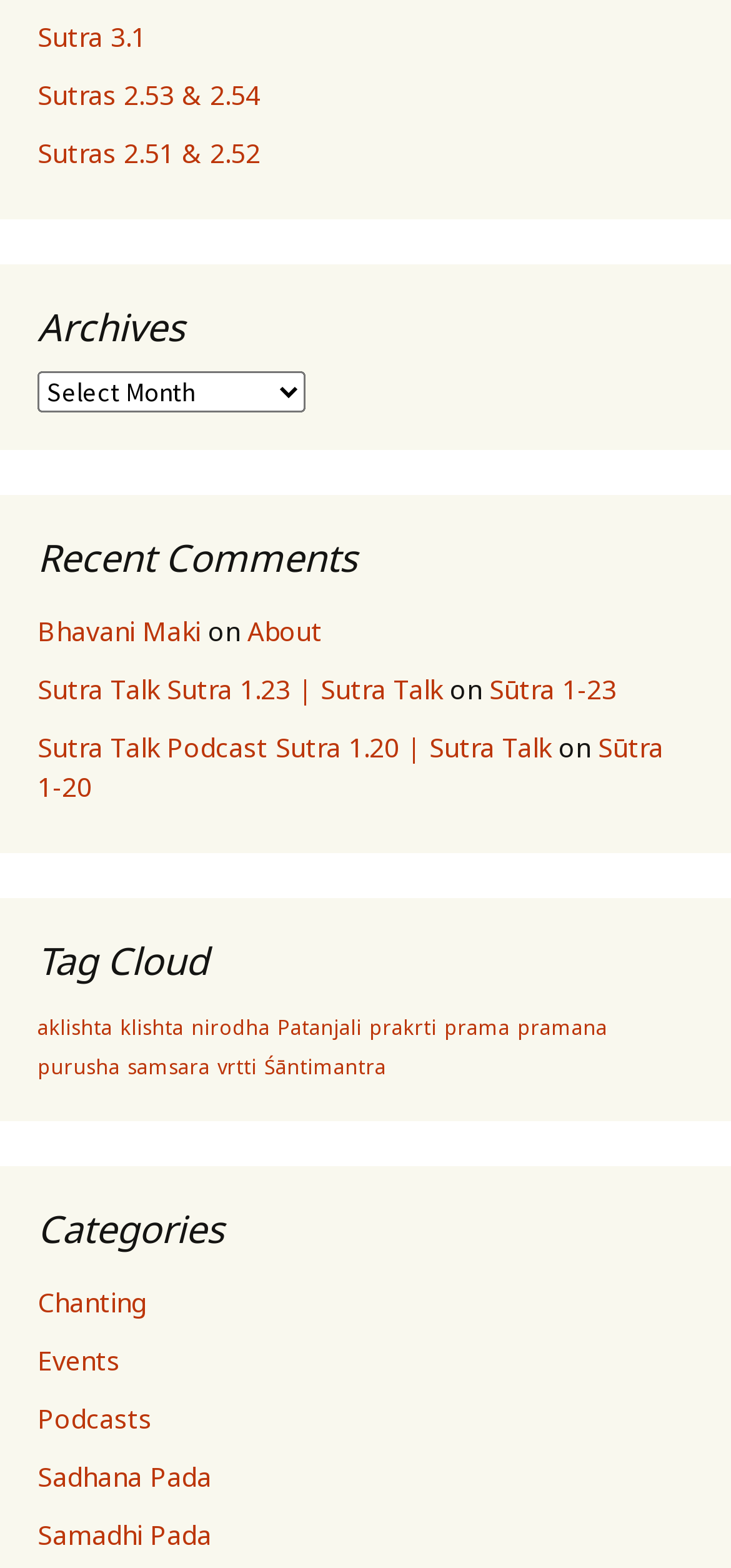Bounding box coordinates are given in the format (top-left x, top-left y, bottom-right x, bottom-right y). All values should be floating point numbers between 0 and 1. Provide the bounding box coordinate for the UI element described as: samsara

[0.174, 0.671, 0.287, 0.688]